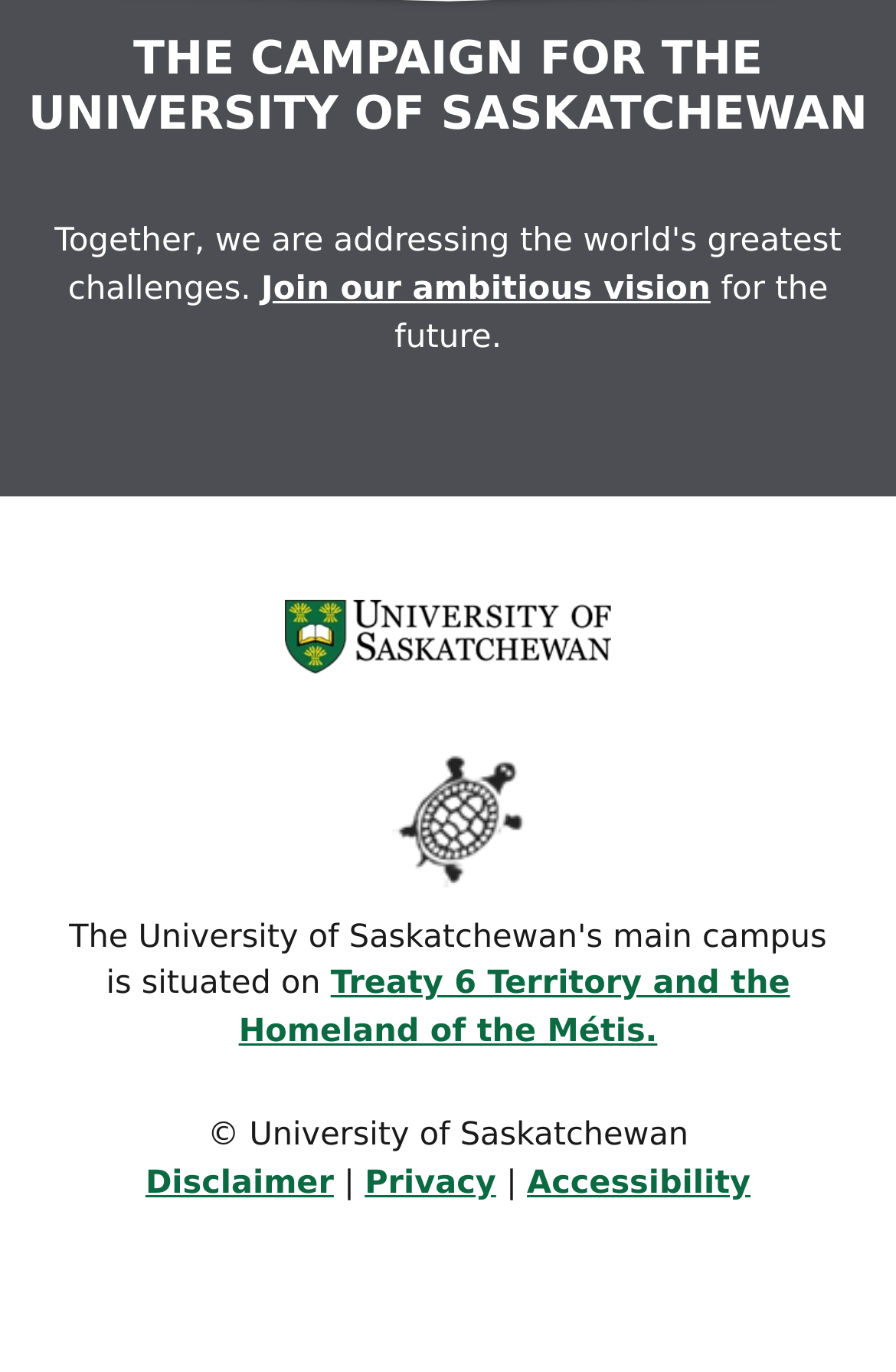Identify the bounding box coordinates for the UI element described by the following text: "alt="University of Saskatchewan"". Provide the coordinates as four float numbers between 0 and 1, in the format [left, top, right, bottom].

[0.318, 0.446, 0.682, 0.48]